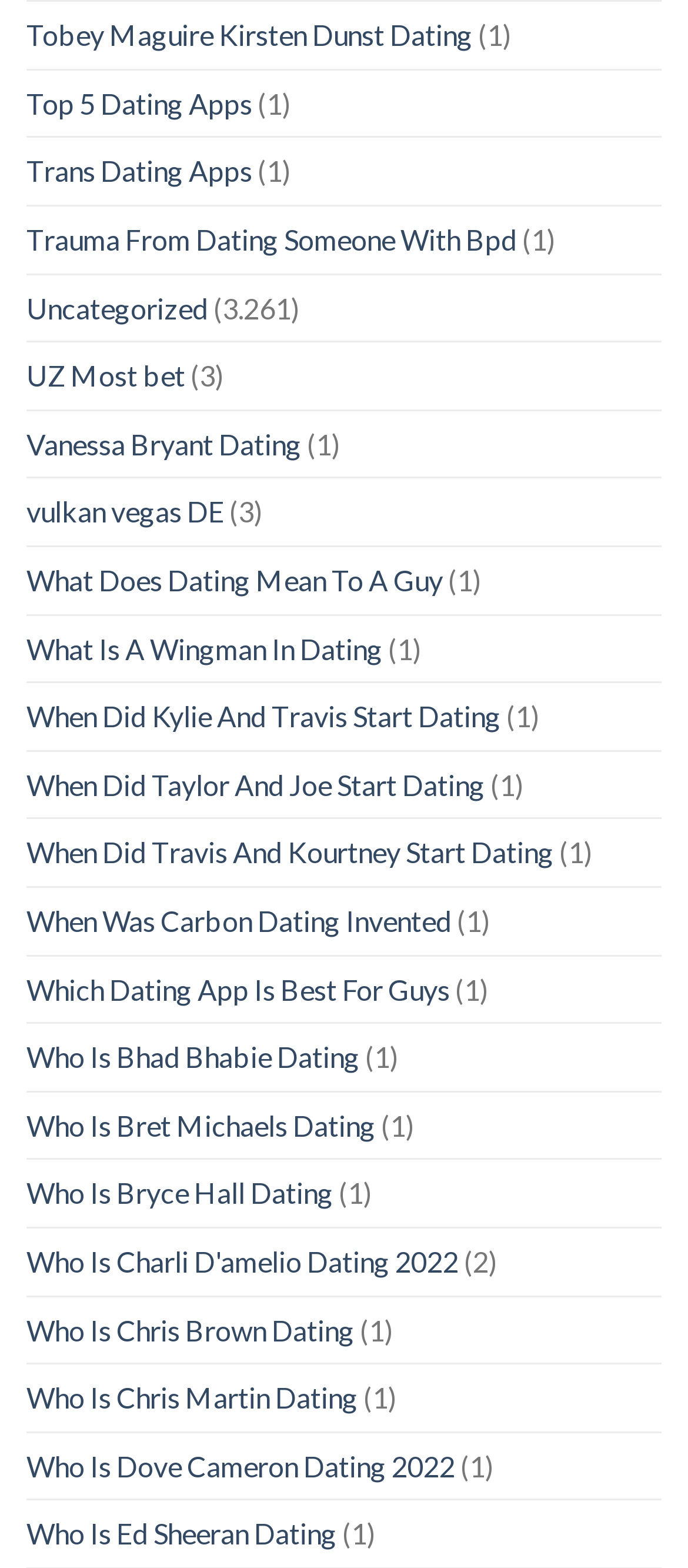Locate the bounding box coordinates of the area to click to fulfill this instruction: "Read about Trauma From Dating Someone With Bpd". The bounding box should be presented as four float numbers between 0 and 1, in the order [left, top, right, bottom].

[0.038, 0.132, 0.751, 0.174]